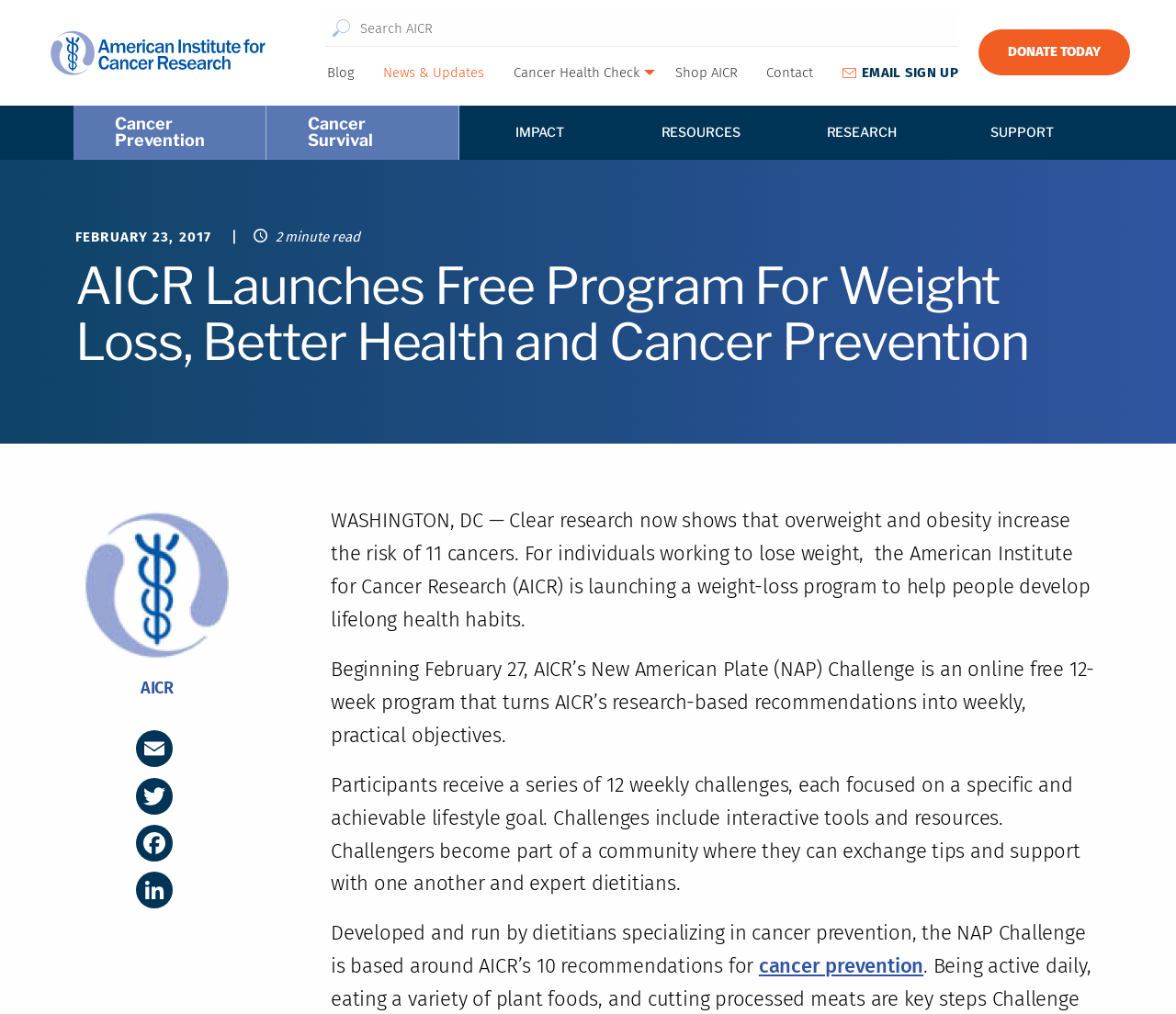What is the name of the organization? Please answer the question using a single word or phrase based on the image.

American Institute for Cancer Research